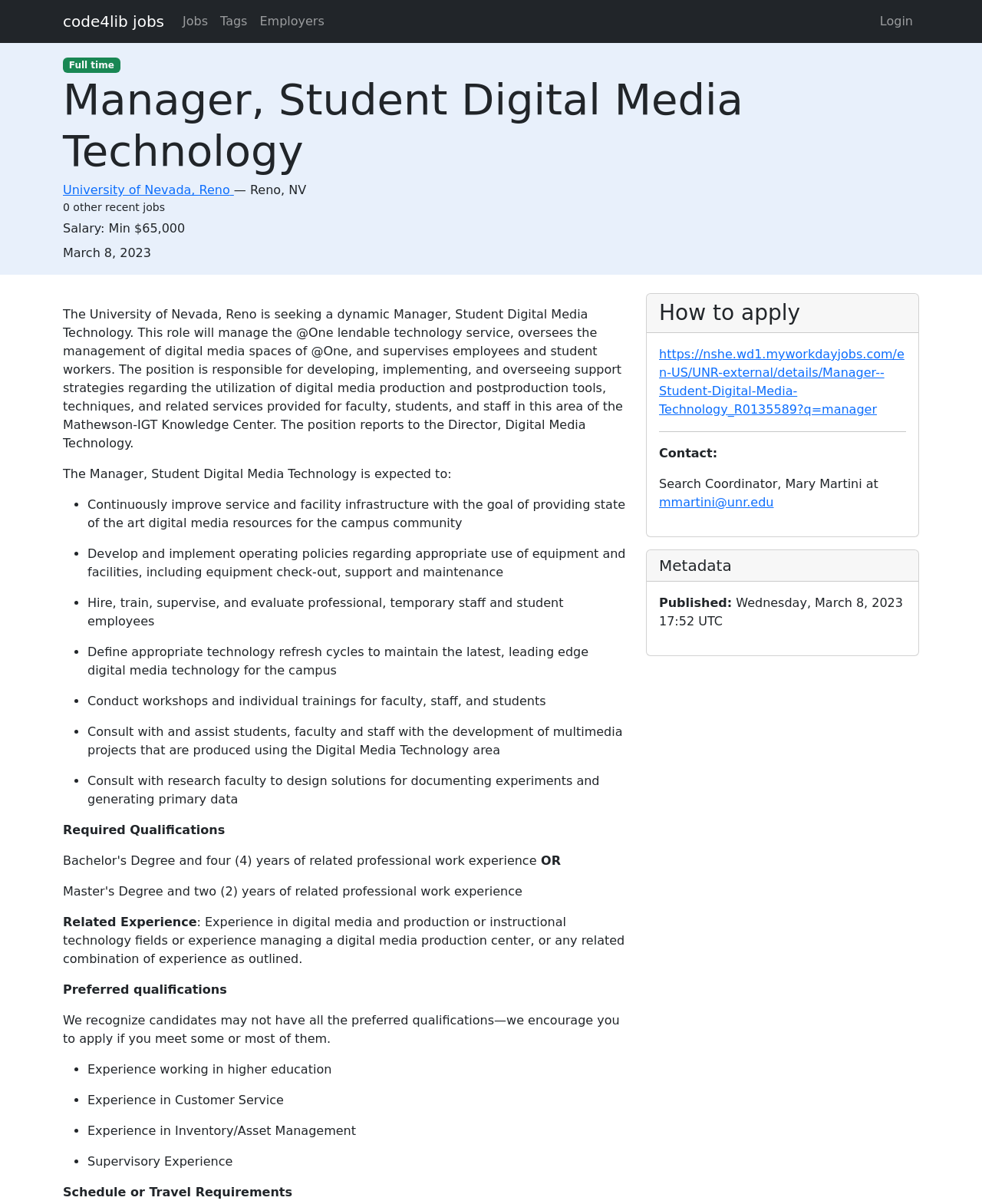Locate the coordinates of the bounding box for the clickable region that fulfills this instruction: "View job details at University of Nevada, Reno".

[0.064, 0.152, 0.238, 0.164]